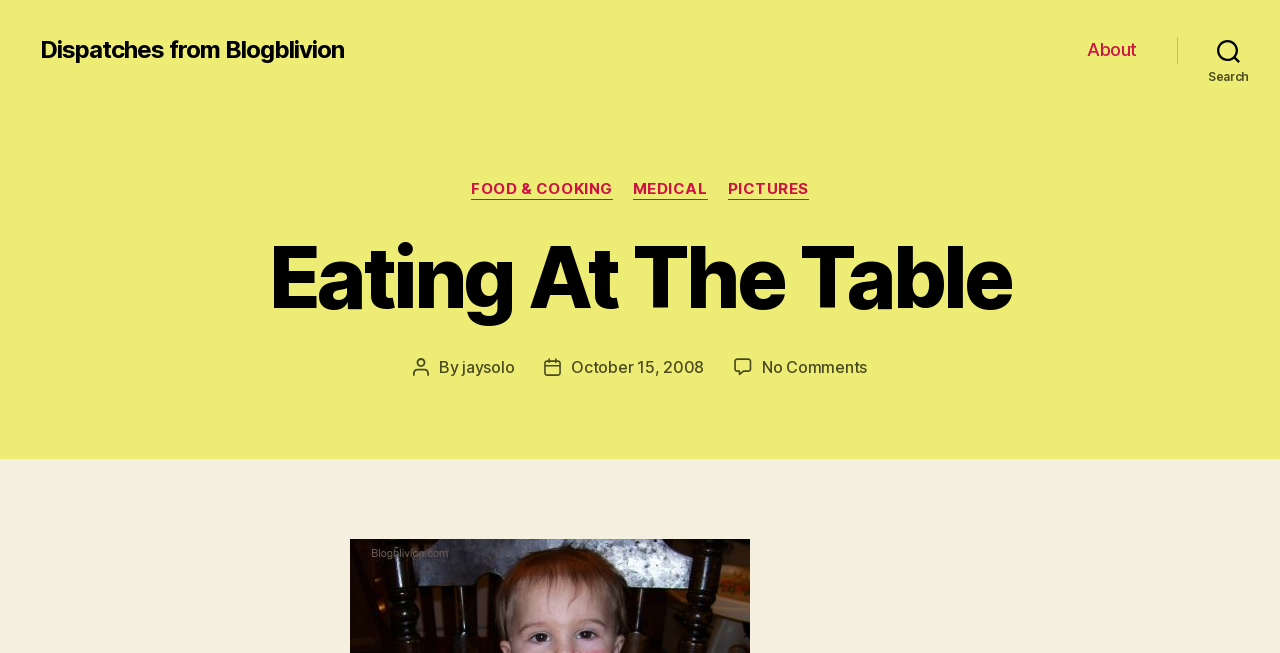When was the post 'Eating At The Table' published?
Answer the question with as much detail as possible.

I found the post date information below the post title, which indicates that the post 'Eating At The Table' was published on 'October 15, 2008'.